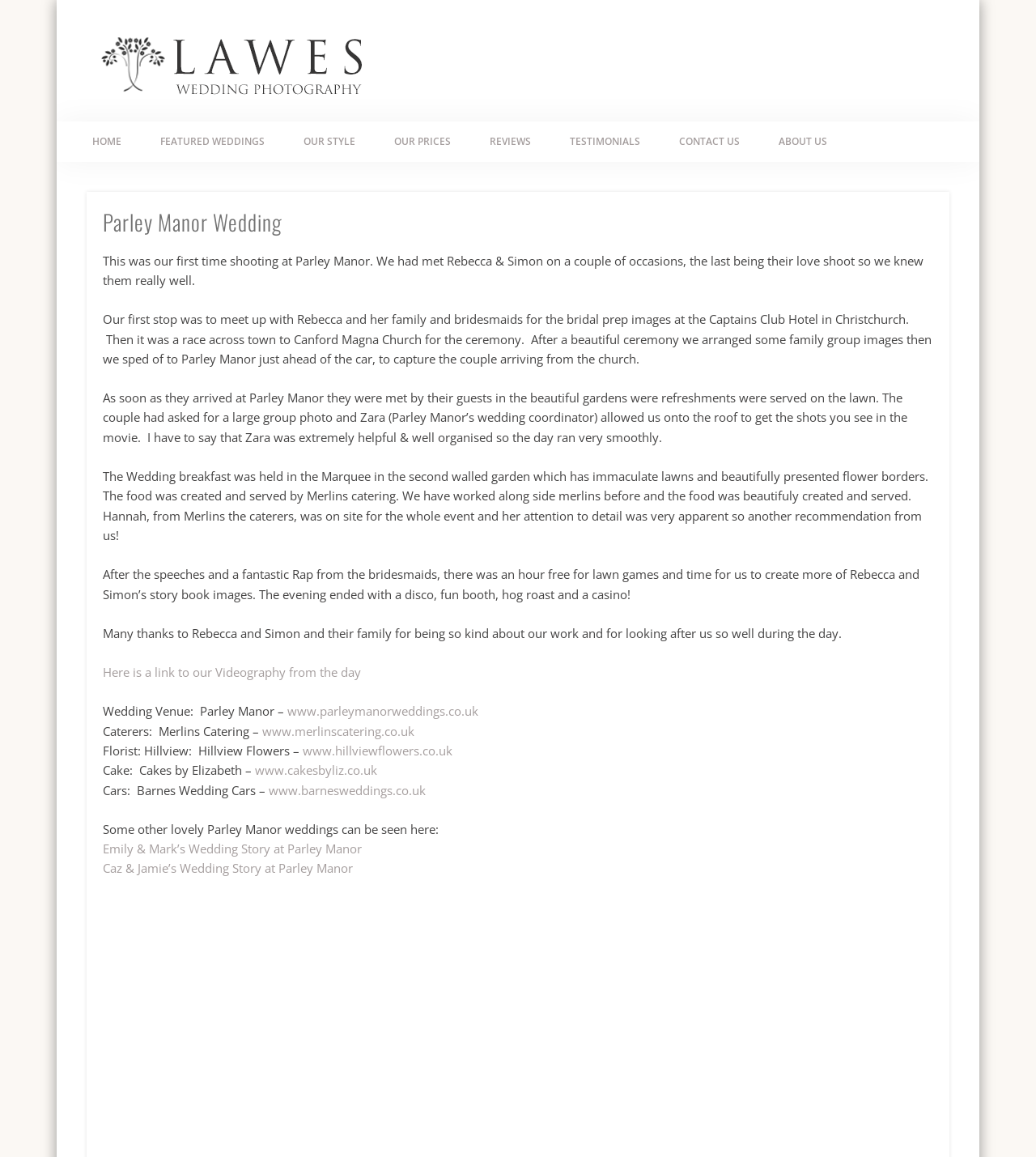Specify the bounding box coordinates of the element's region that should be clicked to achieve the following instruction: "Visit the website of Parley Manor". The bounding box coordinates consist of four float numbers between 0 and 1, in the format [left, top, right, bottom].

[0.277, 0.608, 0.462, 0.622]